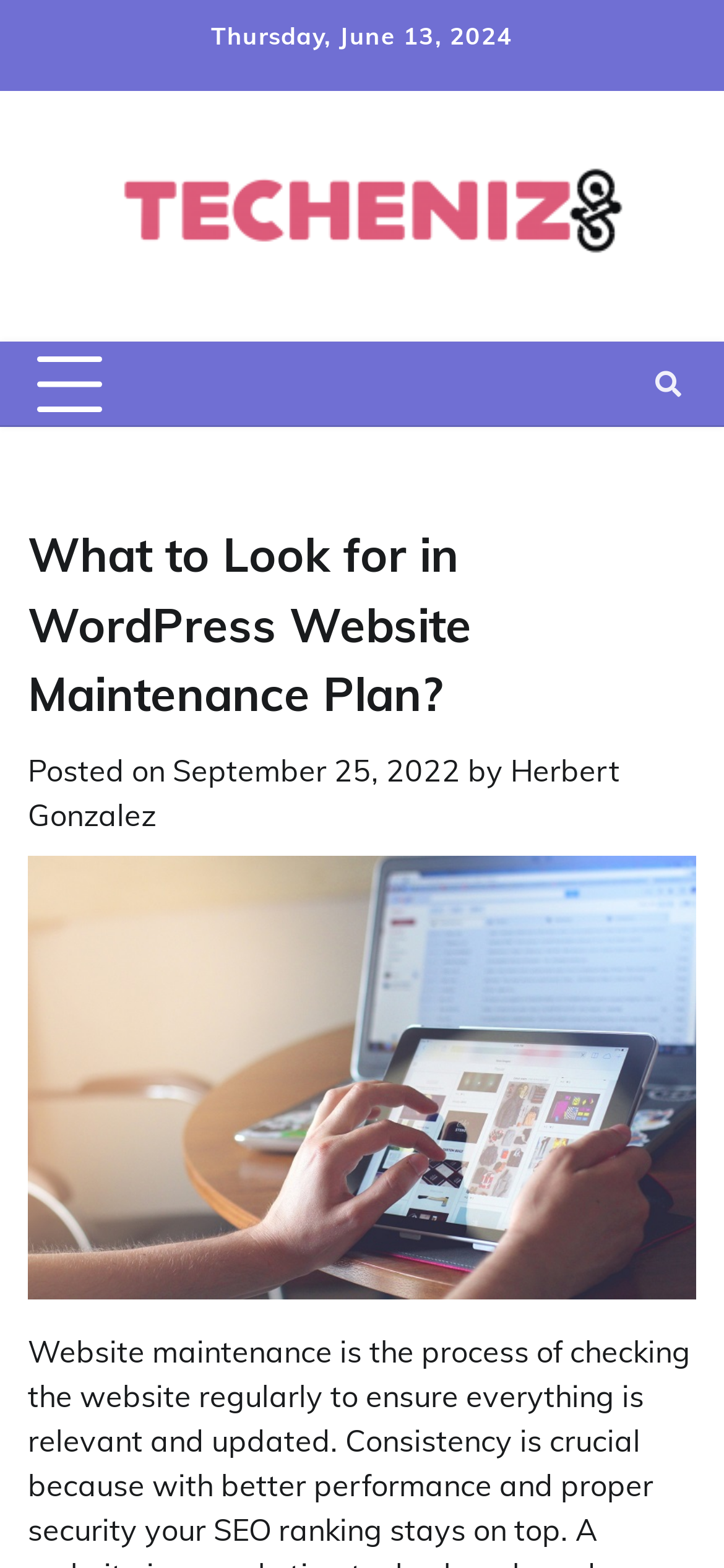Please answer the following question as detailed as possible based on the image: 
What is the website's name?

I found the website's name by looking at the root element's text 'What to Look for in WordPress Website Maintenance Plan? - Techeniz' and also the link and image with the same text 'Techeniz'.